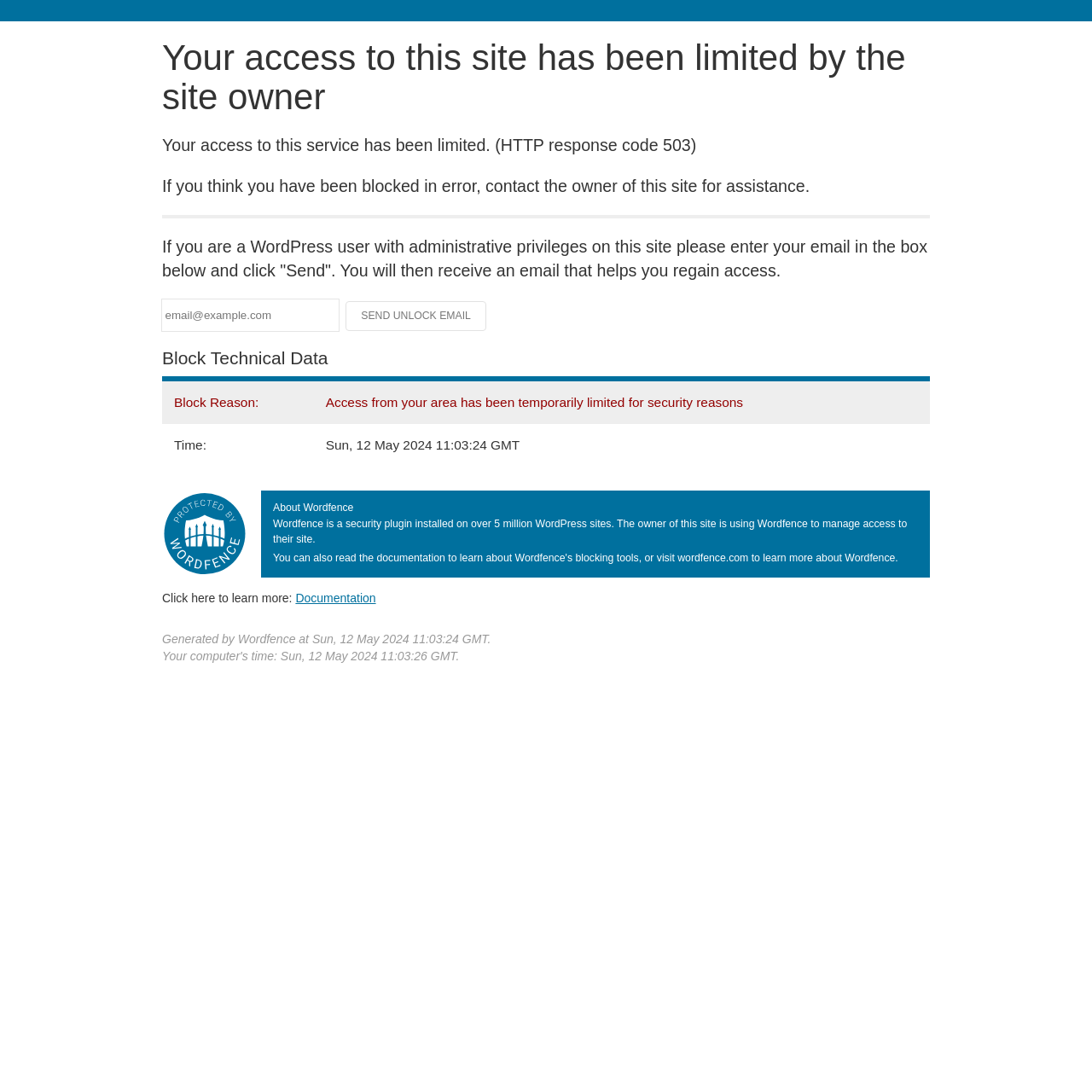From the webpage screenshot, predict the bounding box coordinates (top-left x, top-left y, bottom-right x, bottom-right y) for the UI element described here: name="email" placeholder="email@example.com"

[0.148, 0.274, 0.31, 0.303]